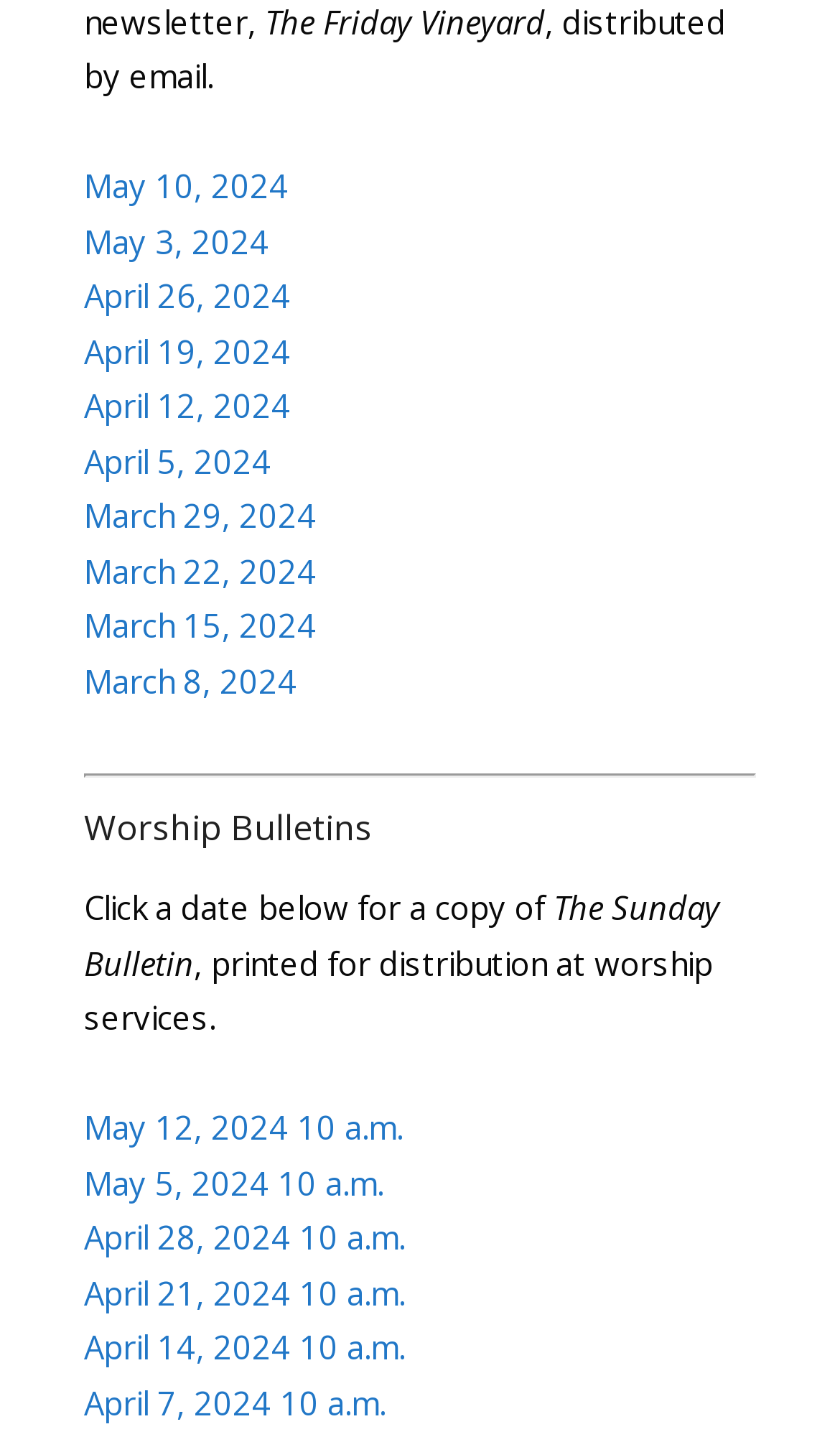What is the earliest date available for worship bulletins?
Examine the webpage screenshot and provide an in-depth answer to the question.

I looked at the list of links on the webpage and found the earliest date available for worship bulletins, which is March 8, 2024.